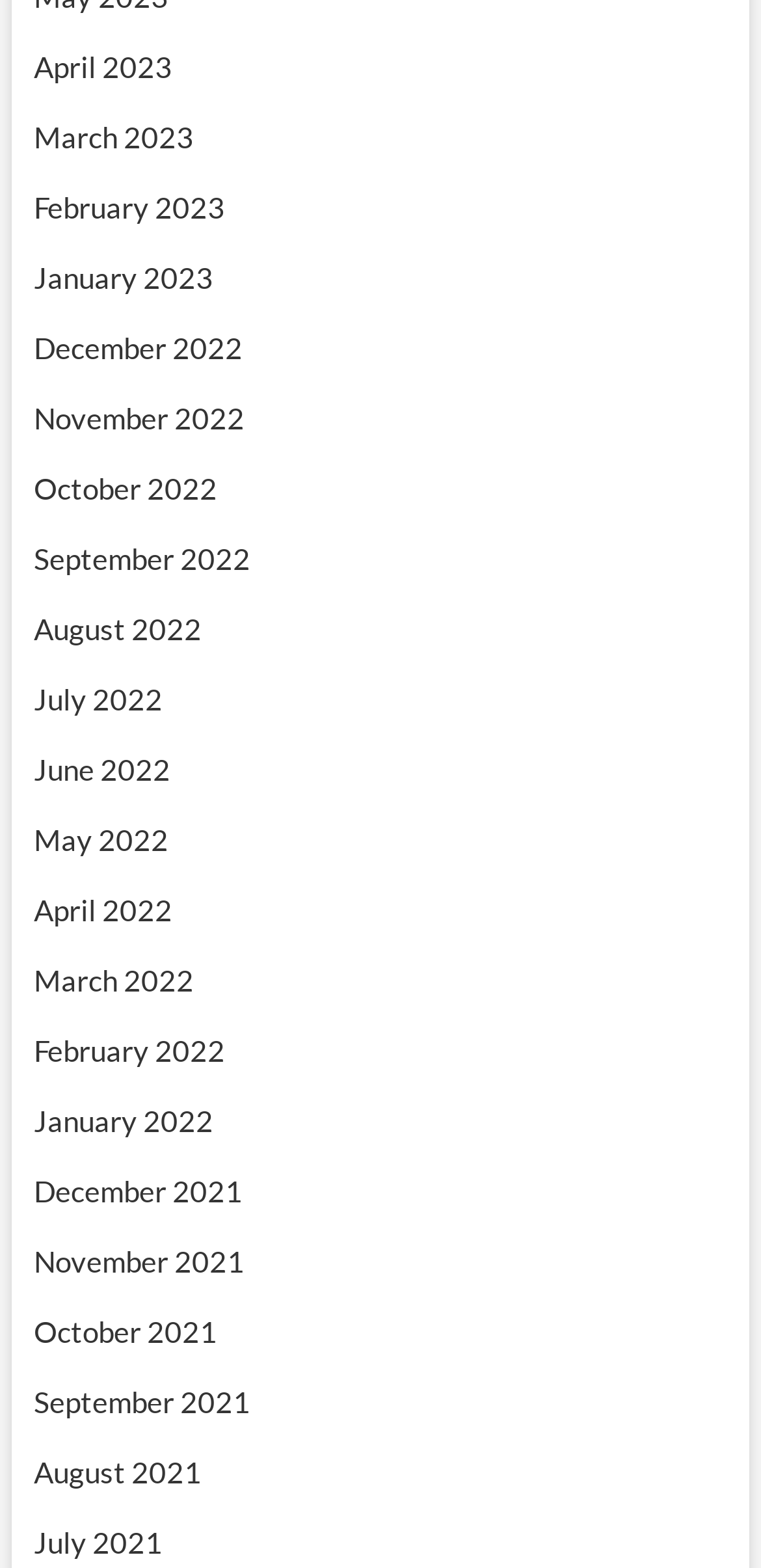What is the earliest month listed?
Provide a concise answer using a single word or phrase based on the image.

July 2021